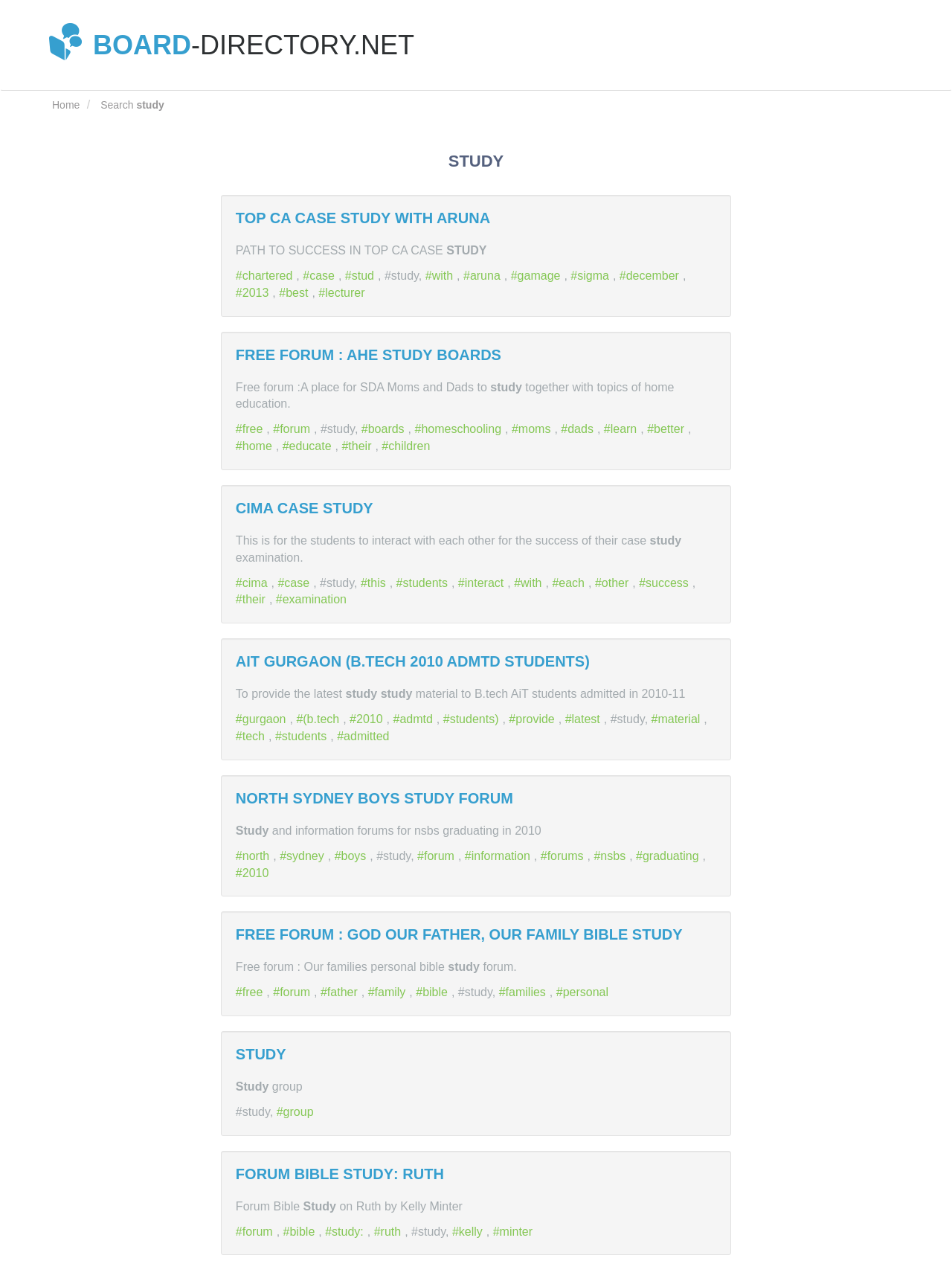Identify the bounding box for the described UI element. Provide the coordinates in (top-left x, top-left y, bottom-right x, bottom-right y) format with values ranging from 0 to 1: North Sydney Boys Study Forum

[0.248, 0.626, 0.539, 0.639]